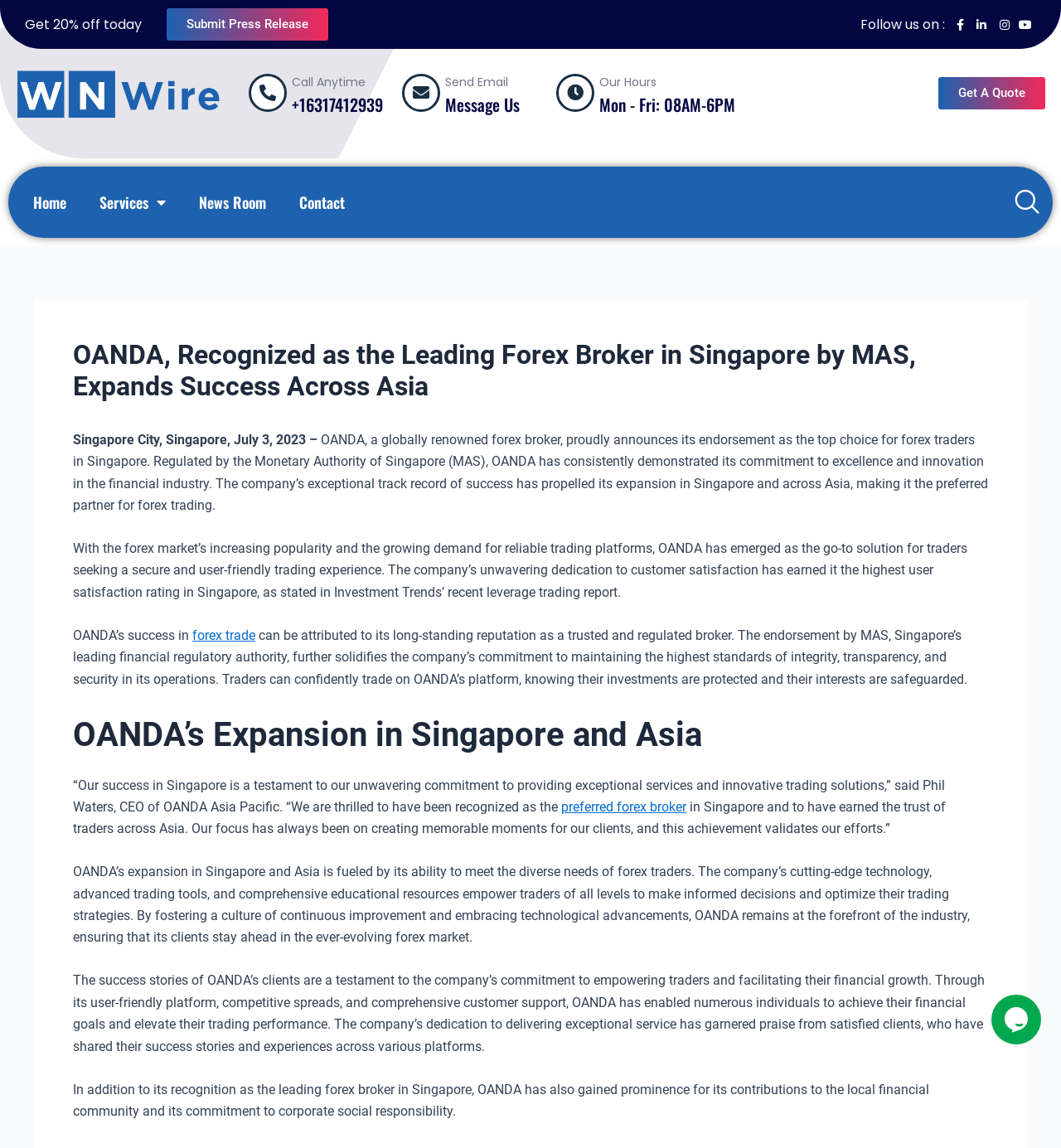Please identify the primary heading of the webpage and give its text content.

OANDA, Recognized as the Leading Forex Broker in Singapore by MAS, Expands Success Across Asia